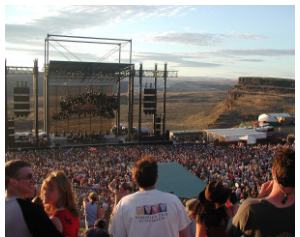What is unique about the rock formations at the venue?
Please use the image to deliver a detailed and complete answer.

The caption highlights the unique rock formations of the canyon, which create an unforgettable ambiance and make this venue a favorite among music lovers.